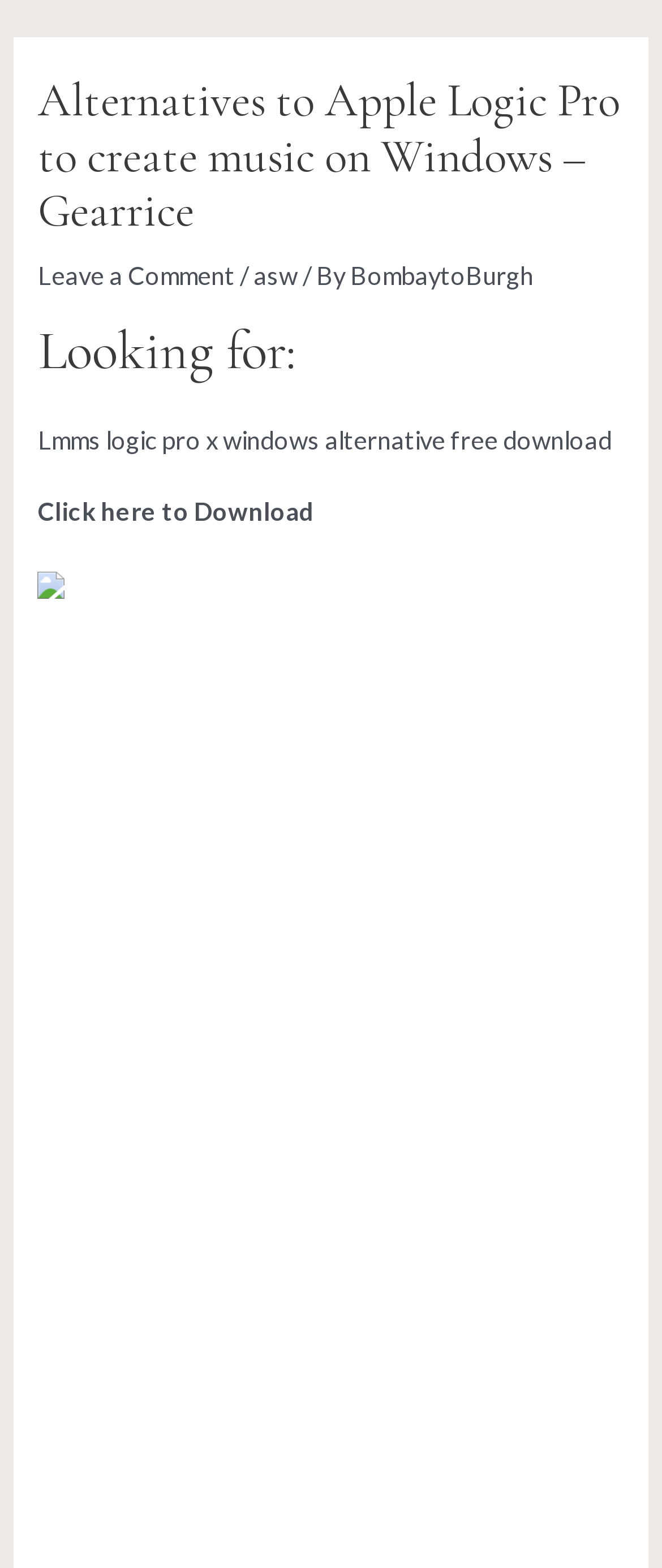Specify the bounding box coordinates (top-left x, top-left y, bottom-right x, bottom-right y) of the UI element in the screenshot that matches this description: Main Menu

[0.831, 0.015, 0.938, 0.061]